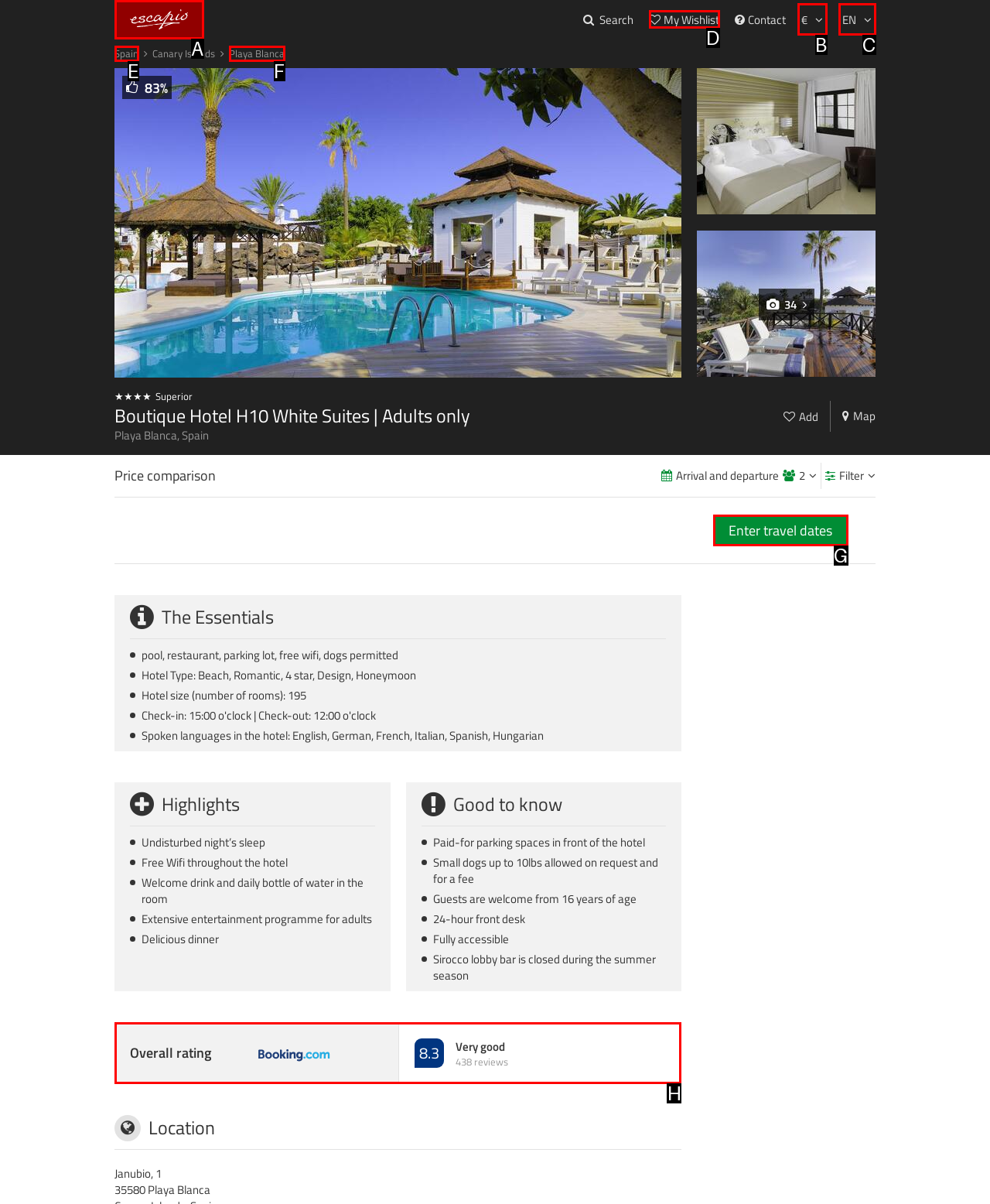Determine the letter of the UI element that will complete the task: Check the overall rating
Reply with the corresponding letter.

H